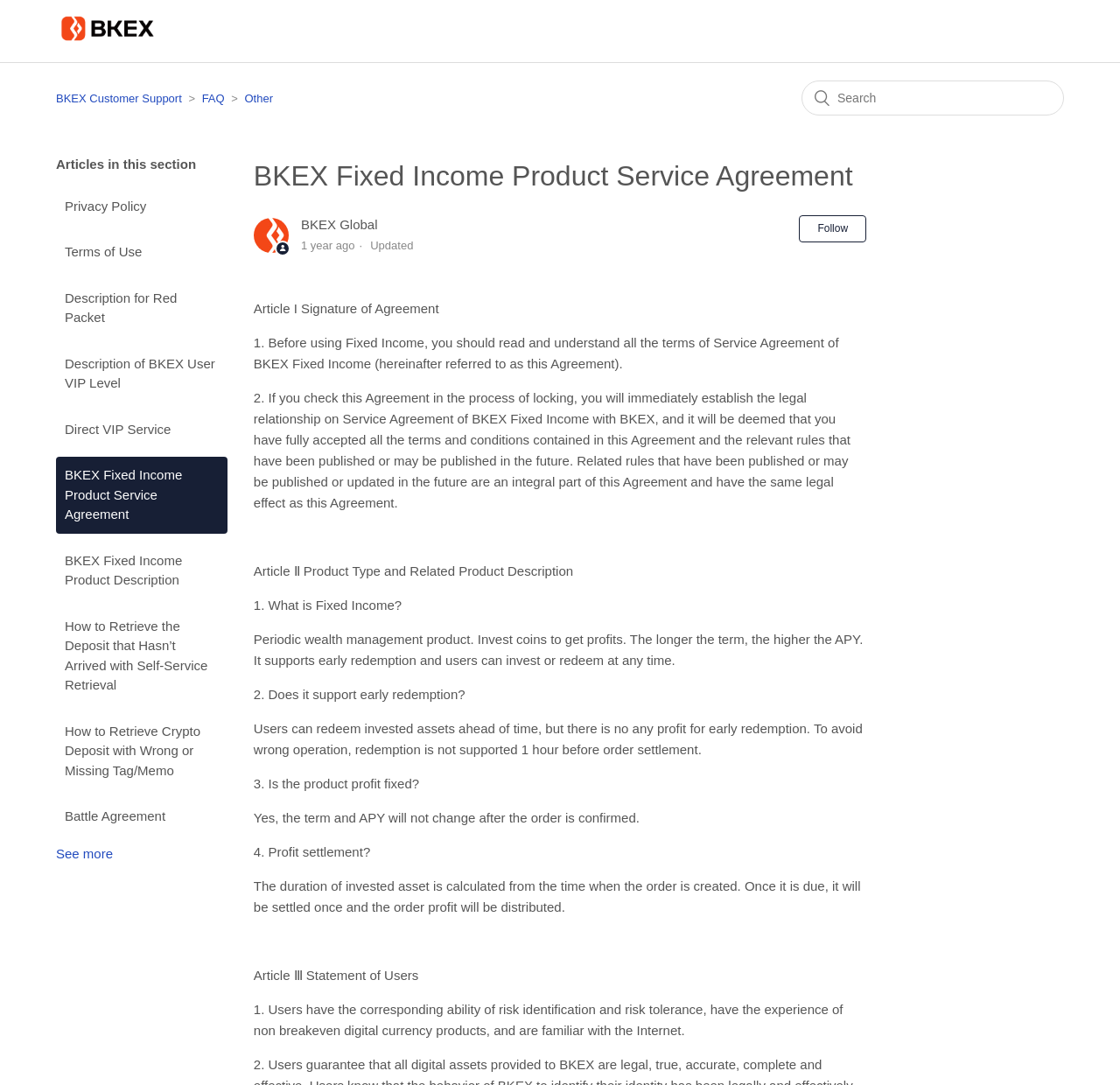Determine the bounding box coordinates for the area that should be clicked to carry out the following instruction: "See more".

[0.05, 0.779, 0.101, 0.793]